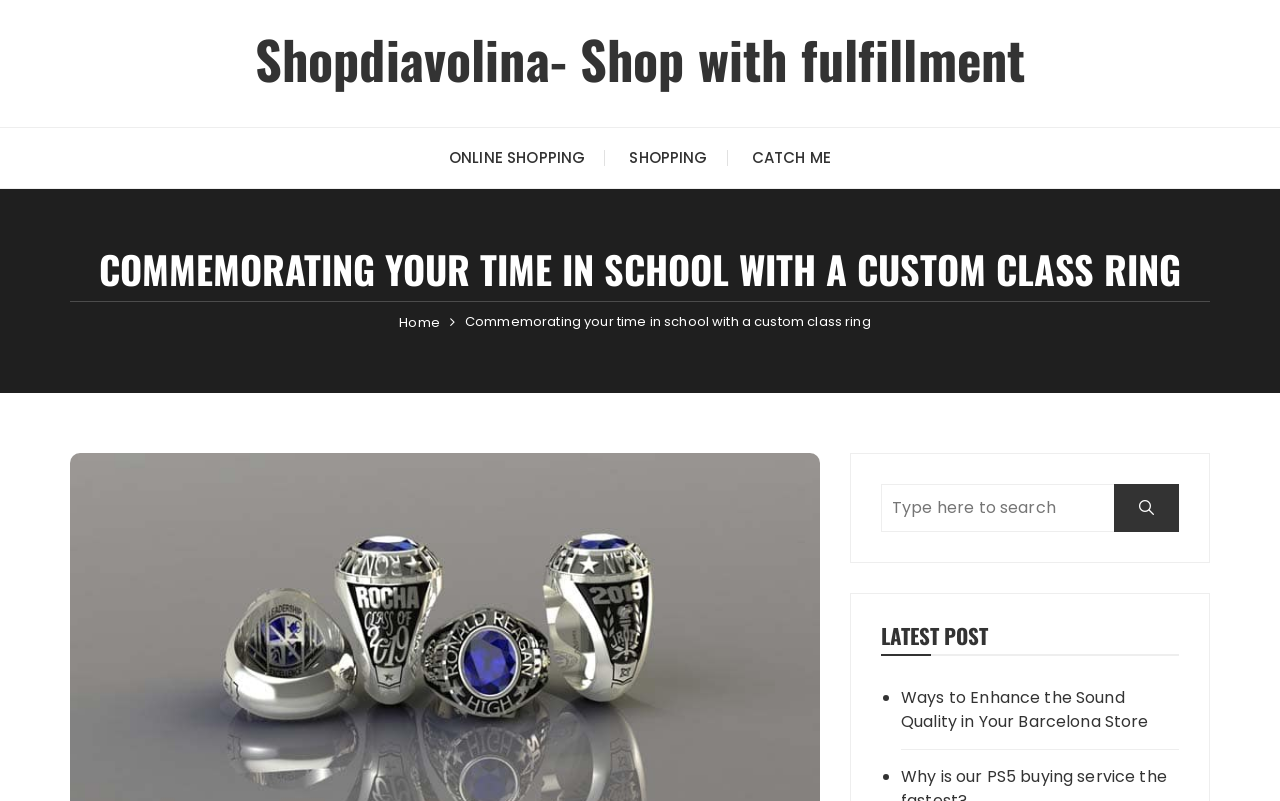Please give a succinct answer to the question in one word or phrase:
How many links are present in the navigation breadcrumbs?

2